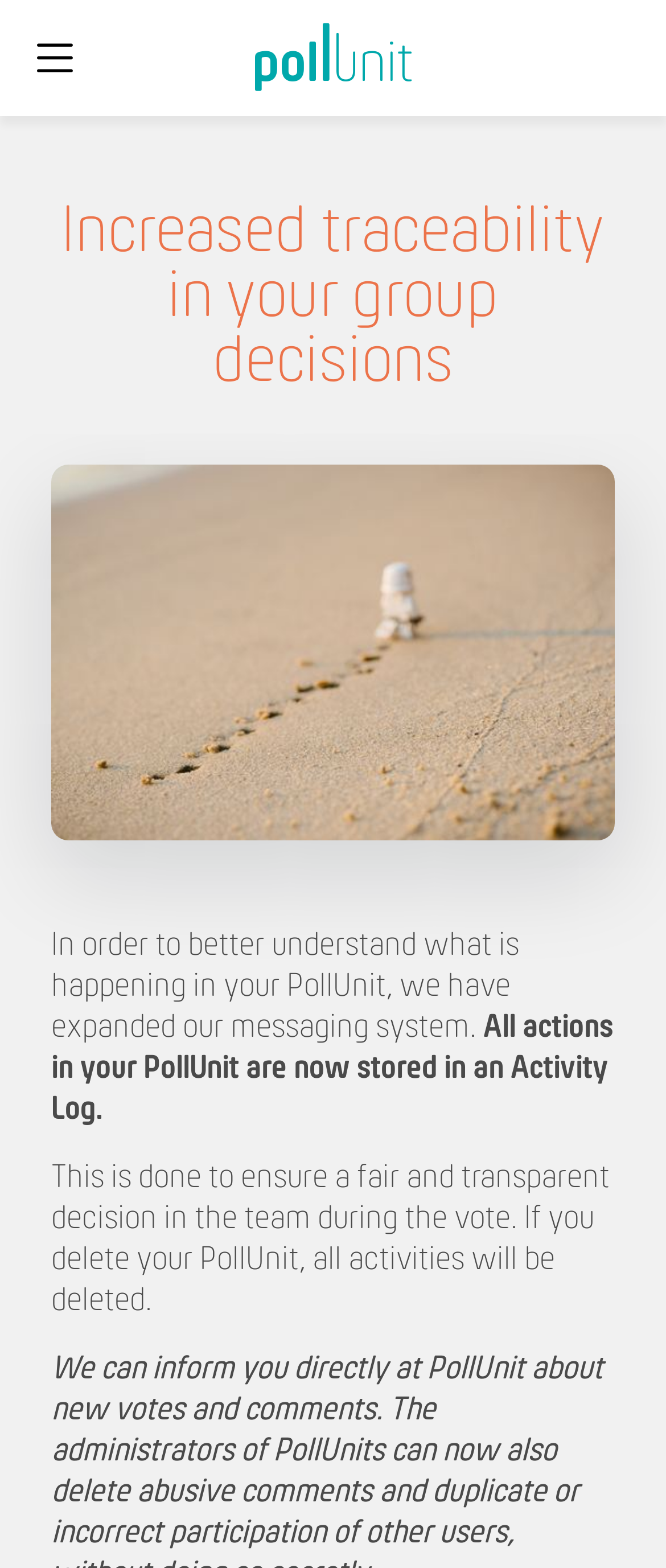Can you find and generate the webpage's heading?

Increased traceability in your group decisions